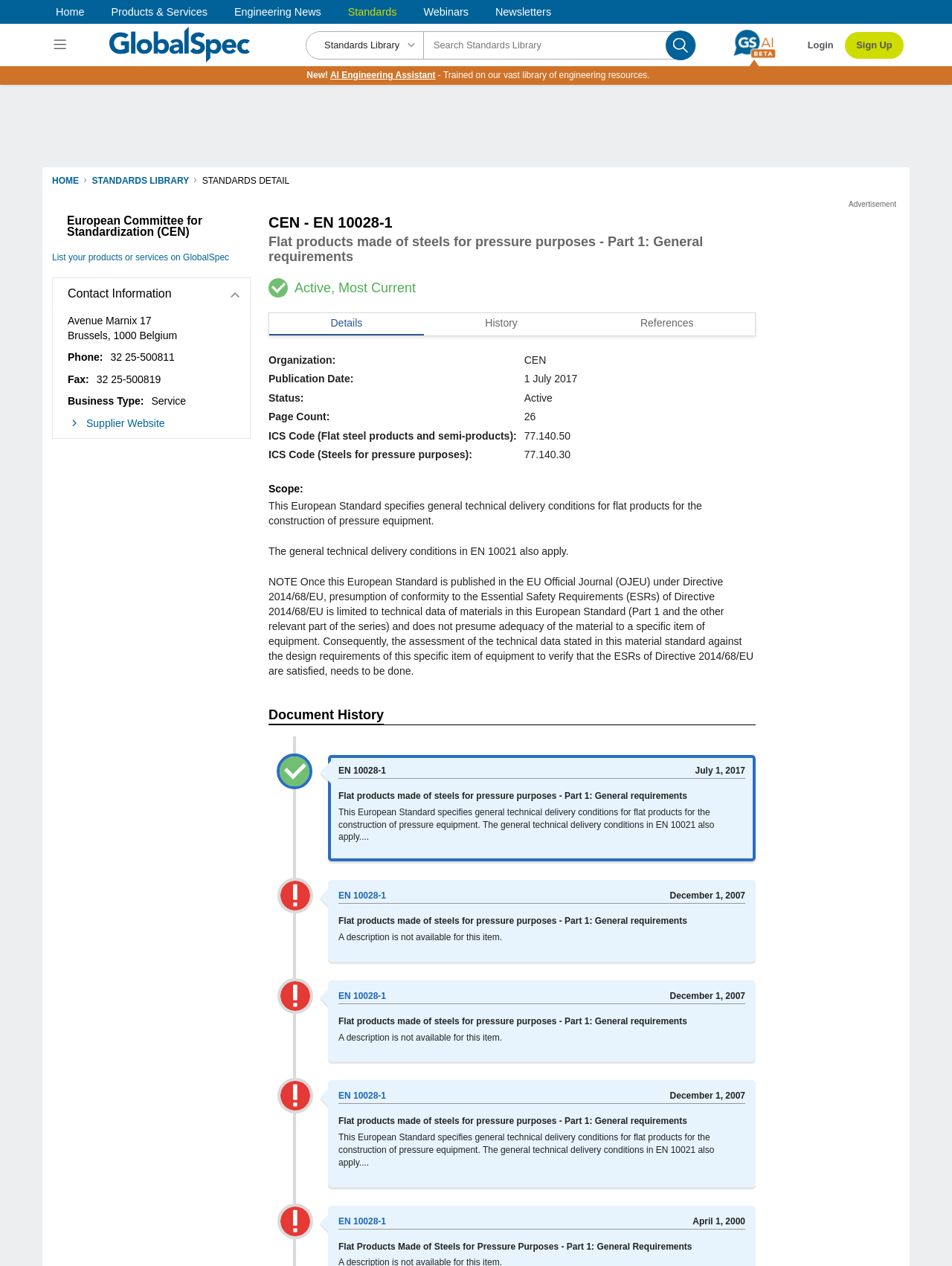What is the name of the standard described on this webpage? Please answer the question using a single word or phrase based on the image.

EN 10028-1